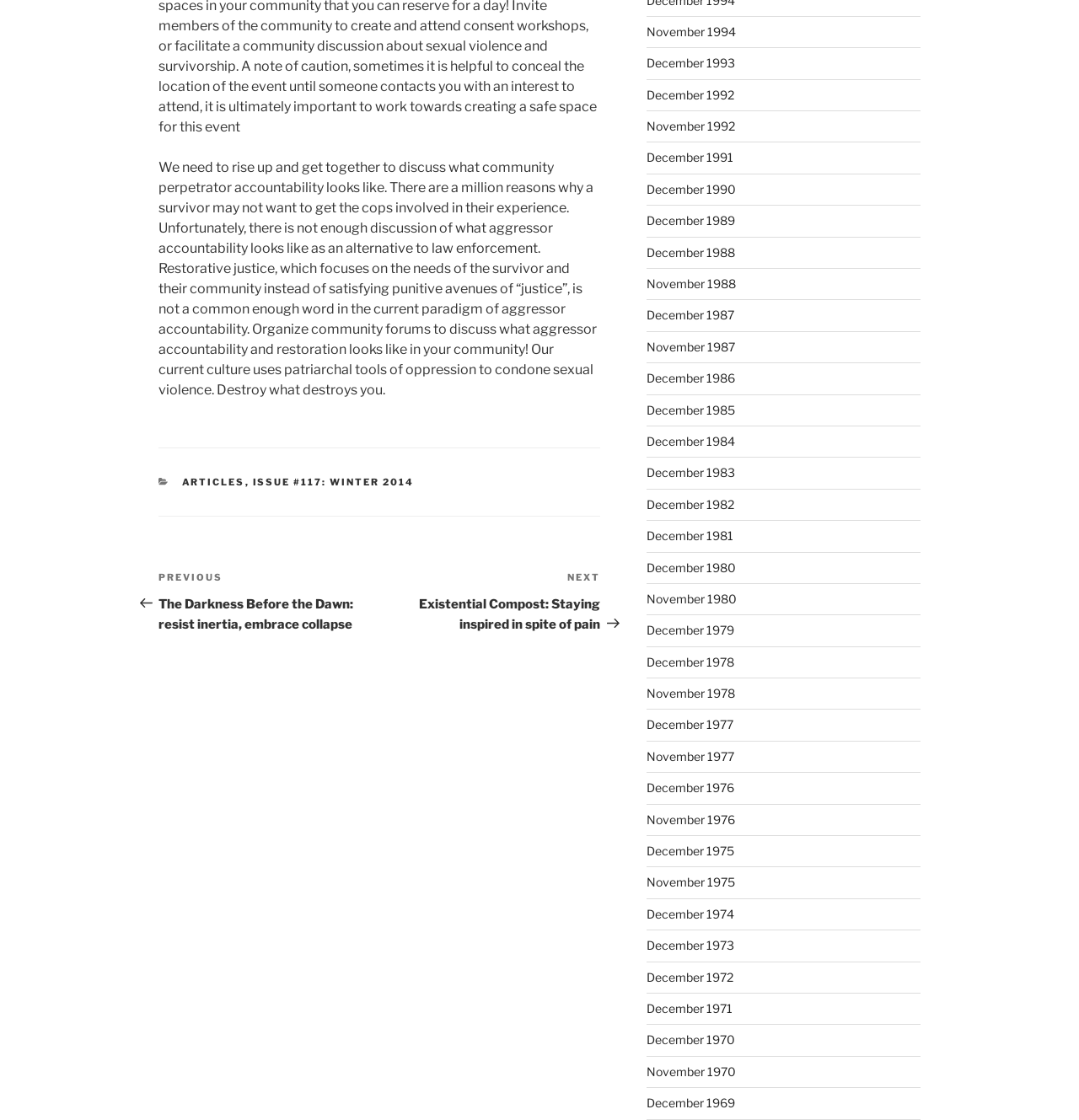Using the description: "December 1970", identify the bounding box of the corresponding UI element in the screenshot.

[0.599, 0.922, 0.681, 0.935]